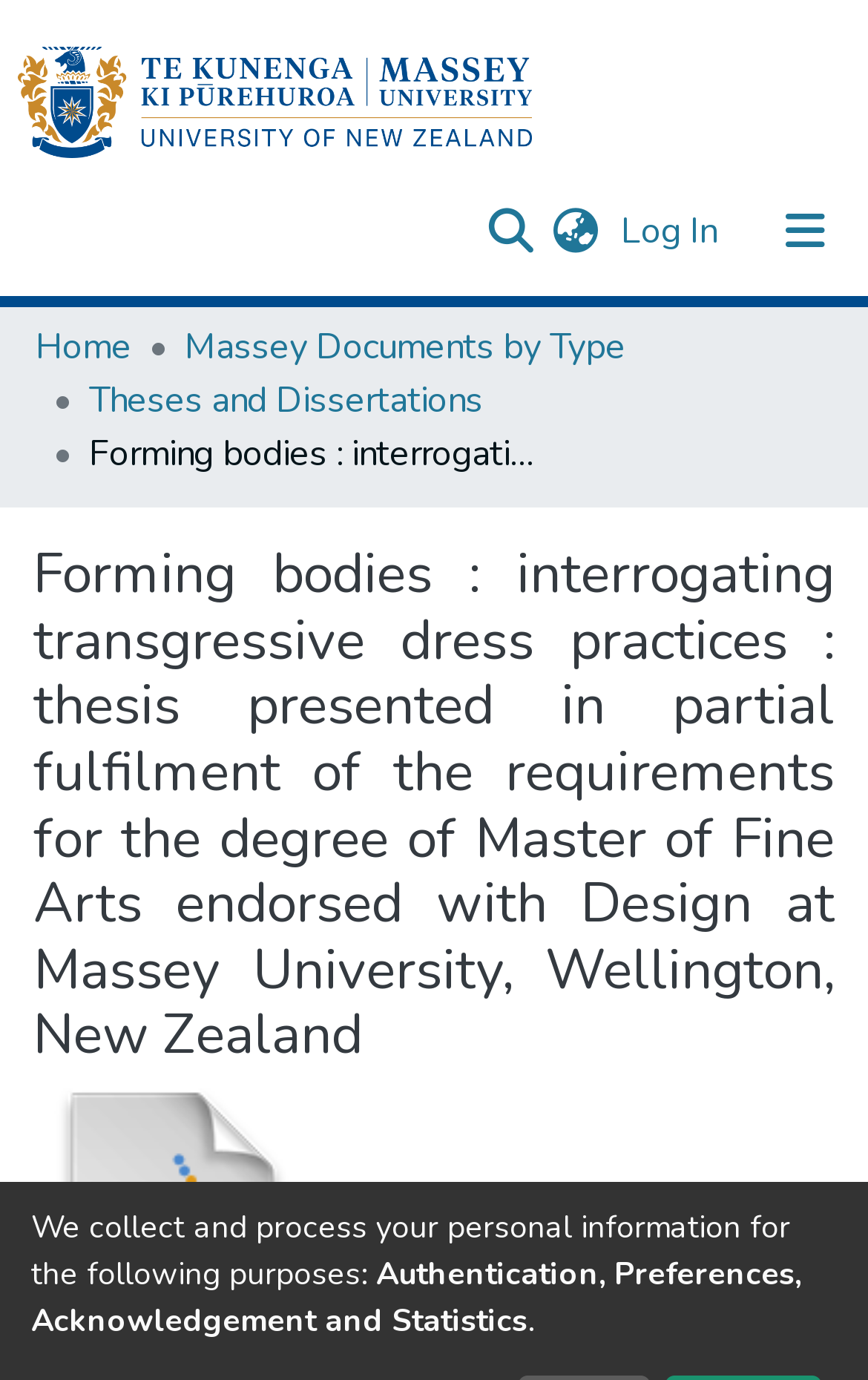Determine the bounding box coordinates for the region that must be clicked to execute the following instruction: "Switch the language".

[0.621, 0.148, 0.705, 0.187]